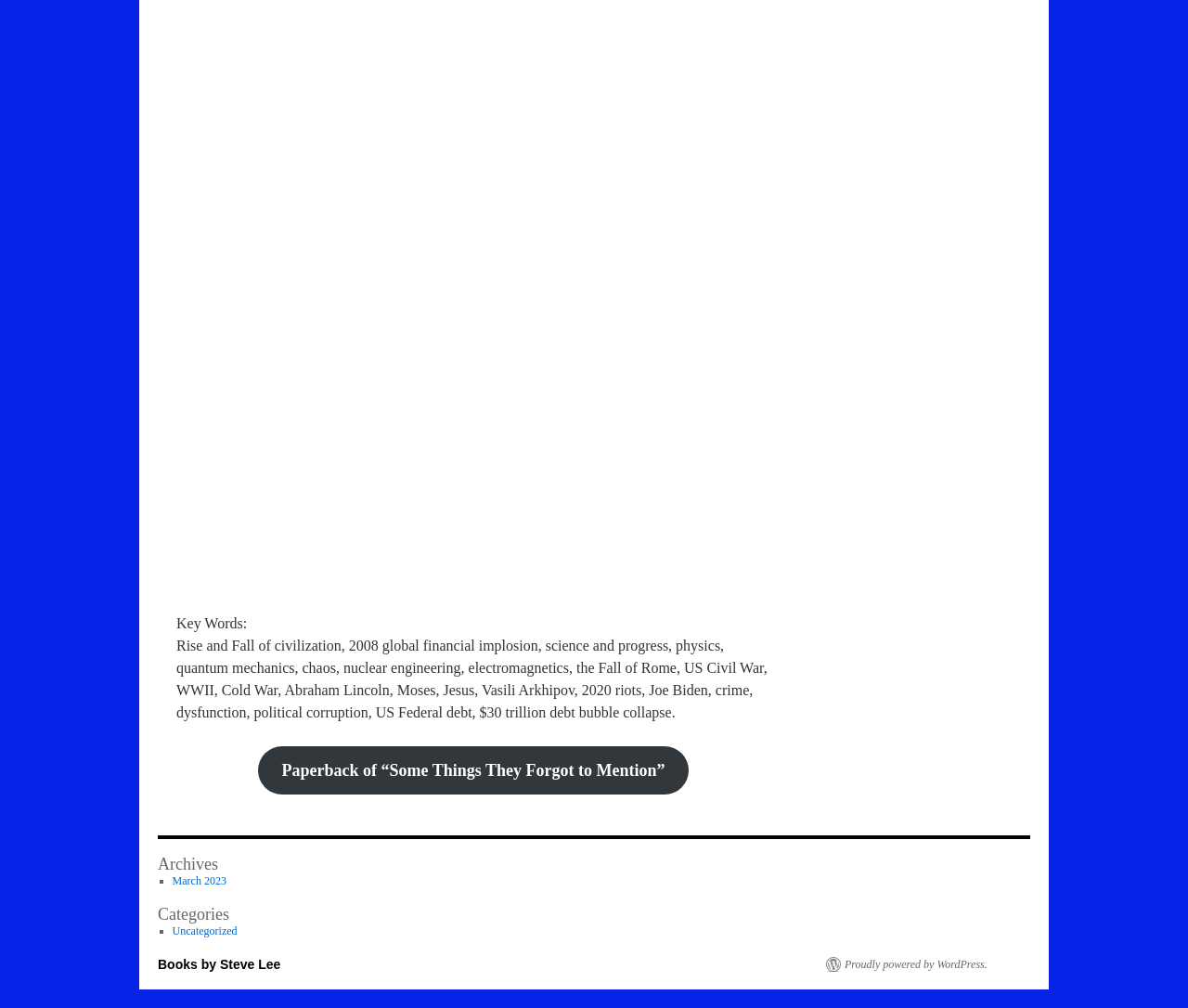Analyze the image and answer the question with as much detail as possible: 
What is the title of the book mentioned?

I found the title of the book by looking at the link element with the text 'Paperback of “Some Things They Forgot to Mention”'.